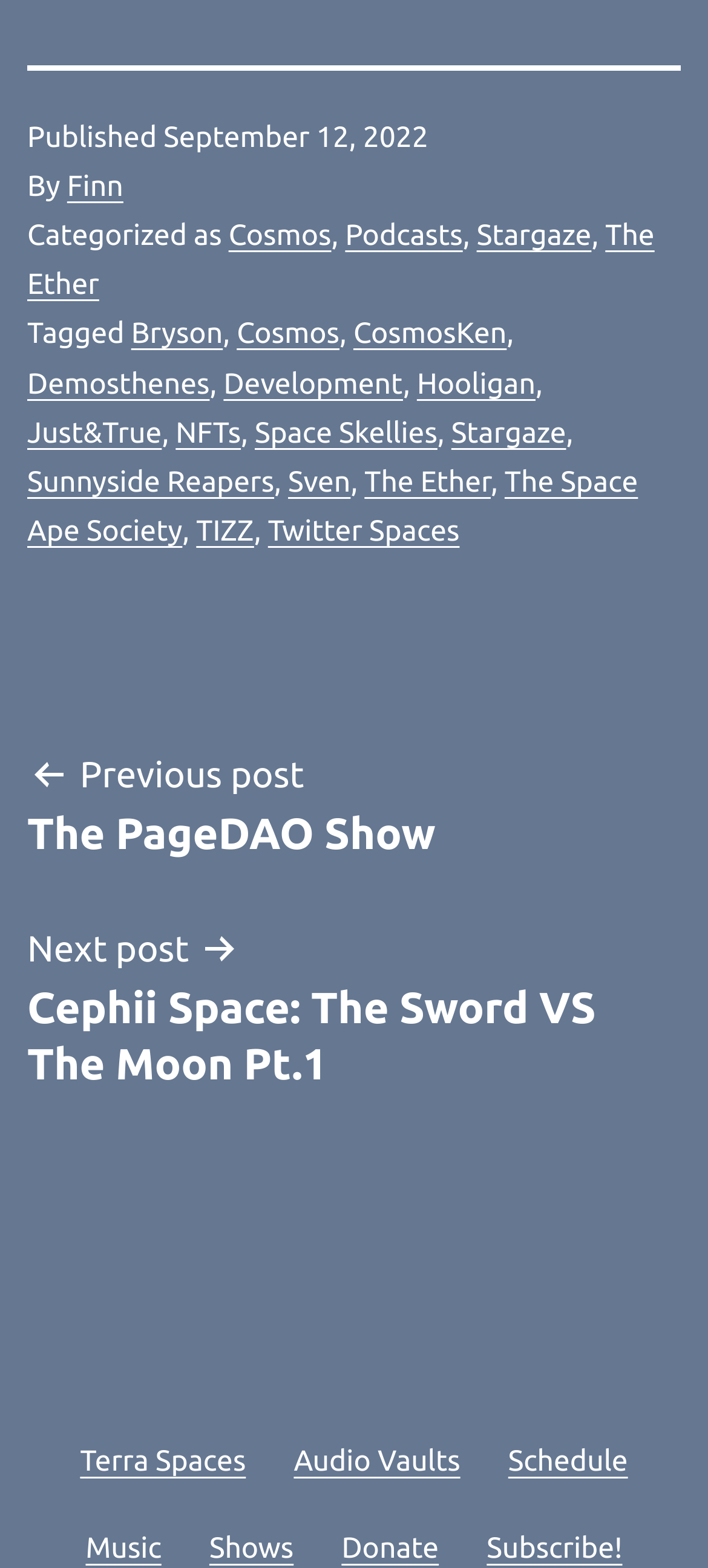What is the publication date of the current post?
Using the image provided, answer with just one word or phrase.

September 12, 2022